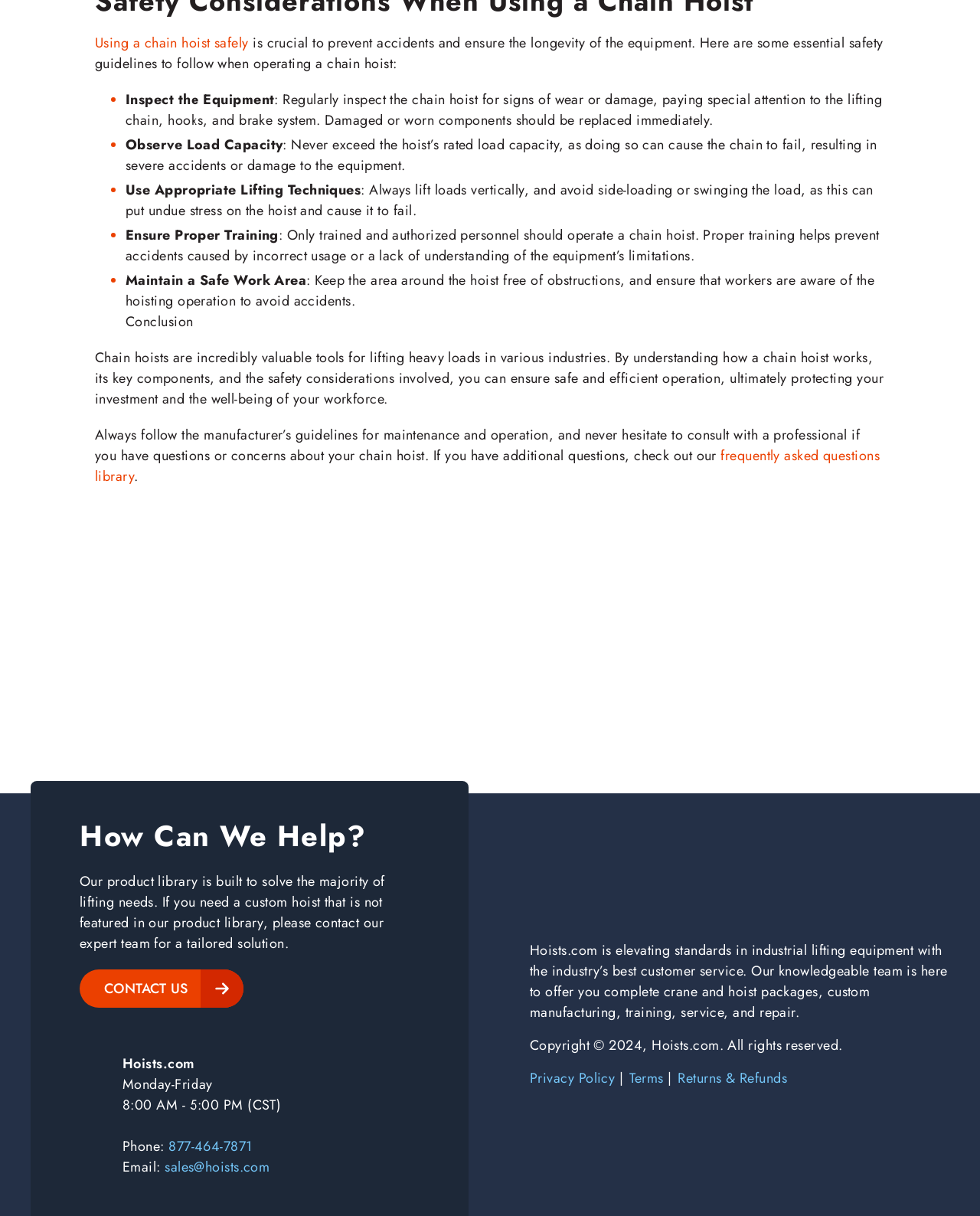Locate the bounding box coordinates of the area that needs to be clicked to fulfill the following instruction: "Read 'frequently asked questions library'". The coordinates should be in the format of four float numbers between 0 and 1, namely [left, top, right, bottom].

[0.097, 0.367, 0.898, 0.4]